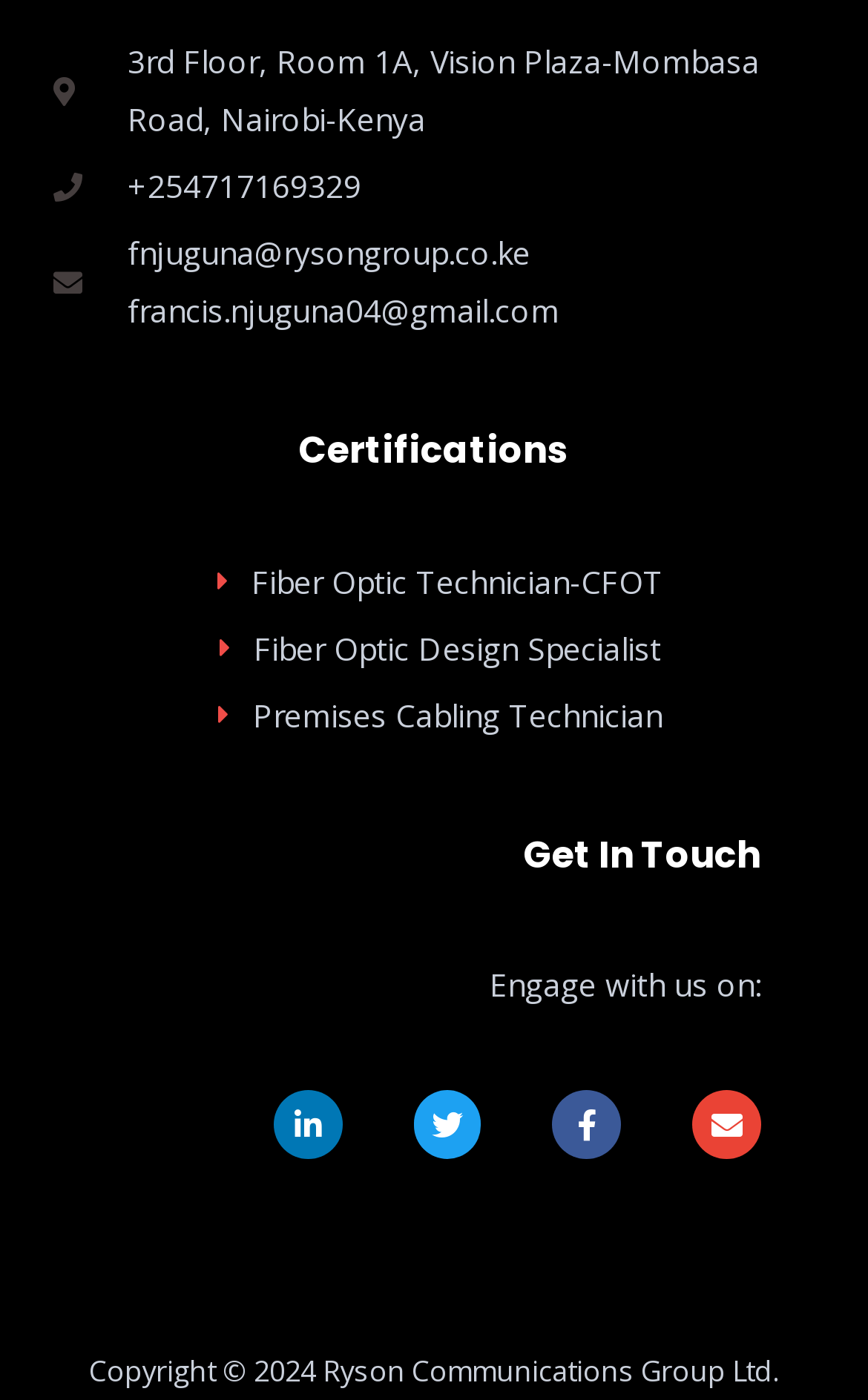What is the year of the copyright notice?
We need a detailed and meticulous answer to the question.

I found the year by looking at the static text element at the bottom of the page, which contains the copyright notice and the year 2024.